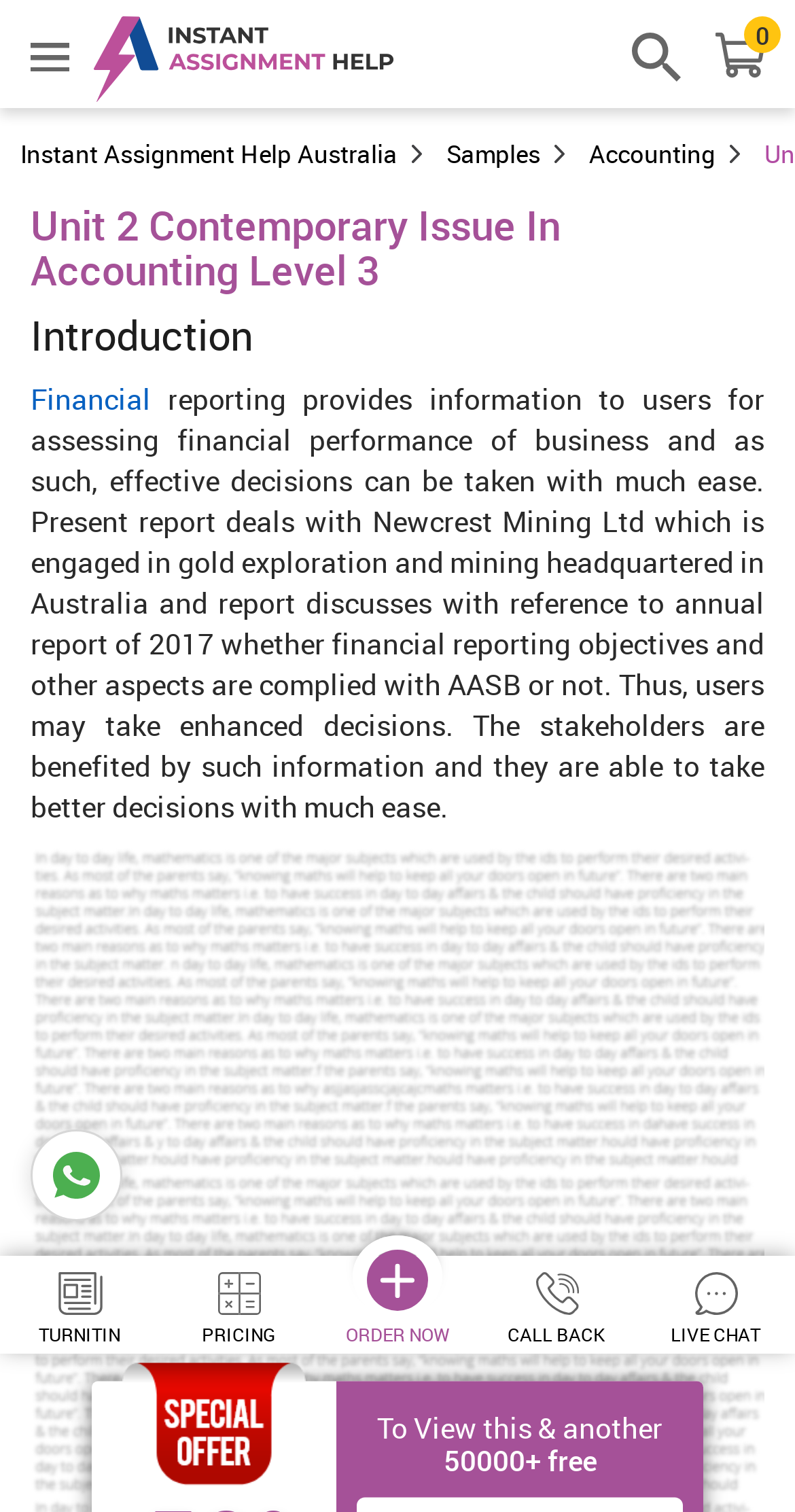By analyzing the image, answer the following question with a detailed response: What is the year of the annual report referenced?

The report discusses the annual report of 2017 of Newcrest Mining Ltd, as mentioned in the paragraph under the 'Introduction' heading.